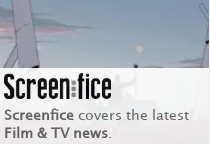Refer to the image and answer the question with as much detail as possible: What is emphasized by the logo's typography?

The caption states that the logo's typography emphasizes the modernity and relevance of Screenfice within the entertainment landscape, suggesting that the font style and design are contemporary and fitting for a platform that aims to provide up-to-date information on Film and Television.